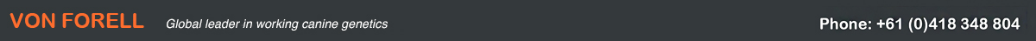Provide a short, one-word or phrase answer to the question below:
What is the phone number provided?

+61 (0)418 348 804